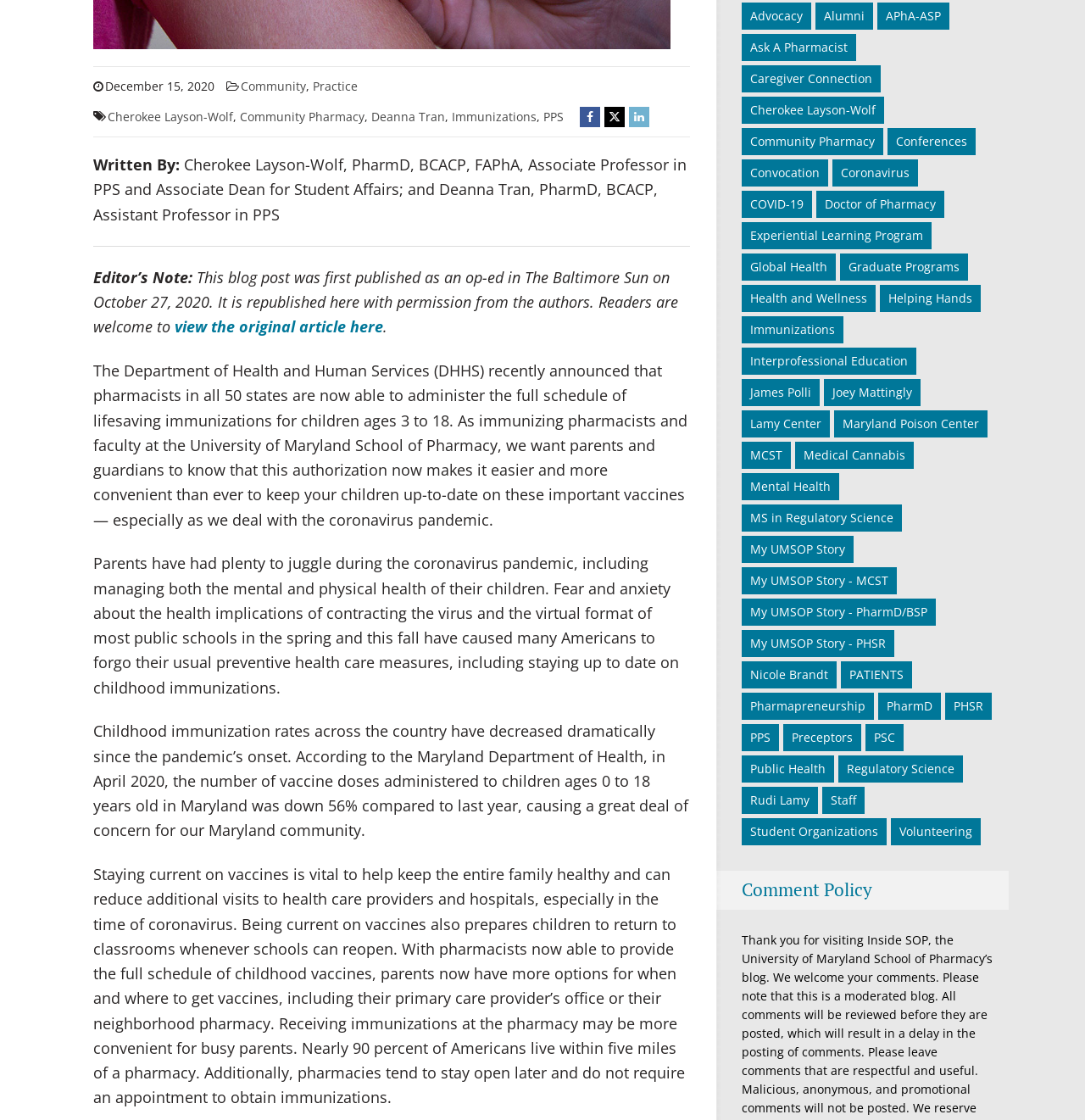Find the bounding box coordinates corresponding to the UI element with the description: "Ask A Pharmacist". The coordinates should be formatted as [left, top, right, bottom], with values as floats between 0 and 1.

[0.684, 0.031, 0.789, 0.055]